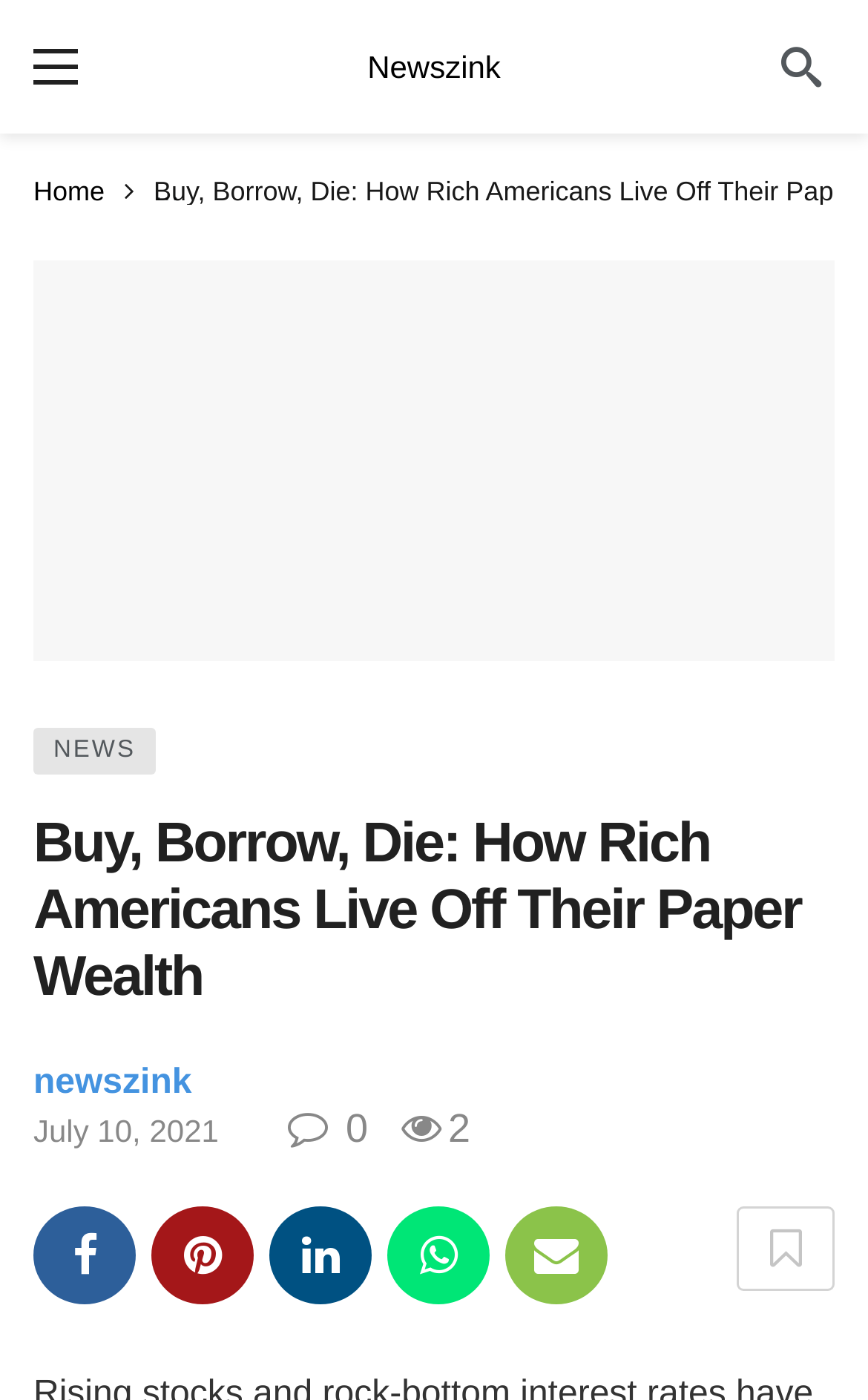Please find and generate the text of the main heading on the webpage.

Buy, Borrow, Die: How Rich Americans Live Off Their Paper Wealth